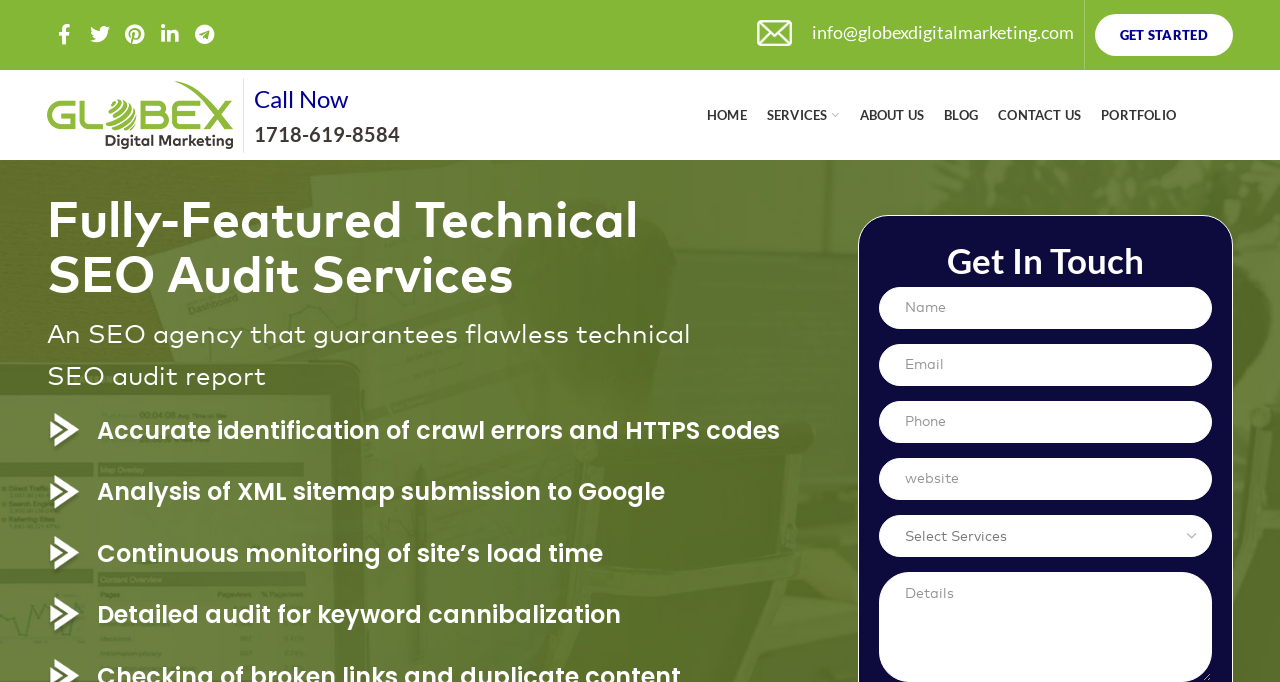Please answer the following question using a single word or phrase: 
How many navigation links are available?

6